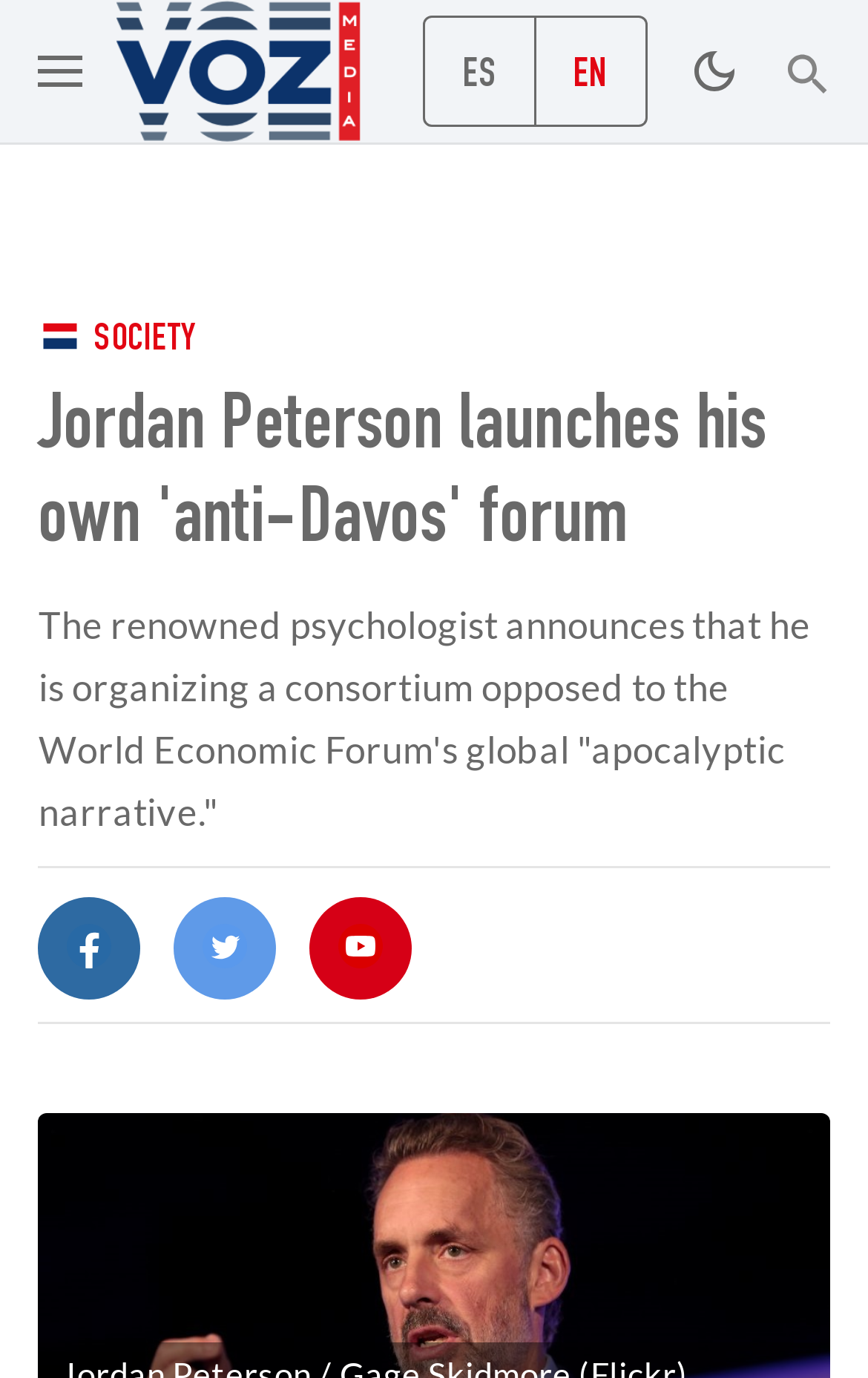Identify the bounding box coordinates of the part that should be clicked to carry out this instruction: "Switch to Spanish language".

[0.533, 0.041, 0.573, 0.07]